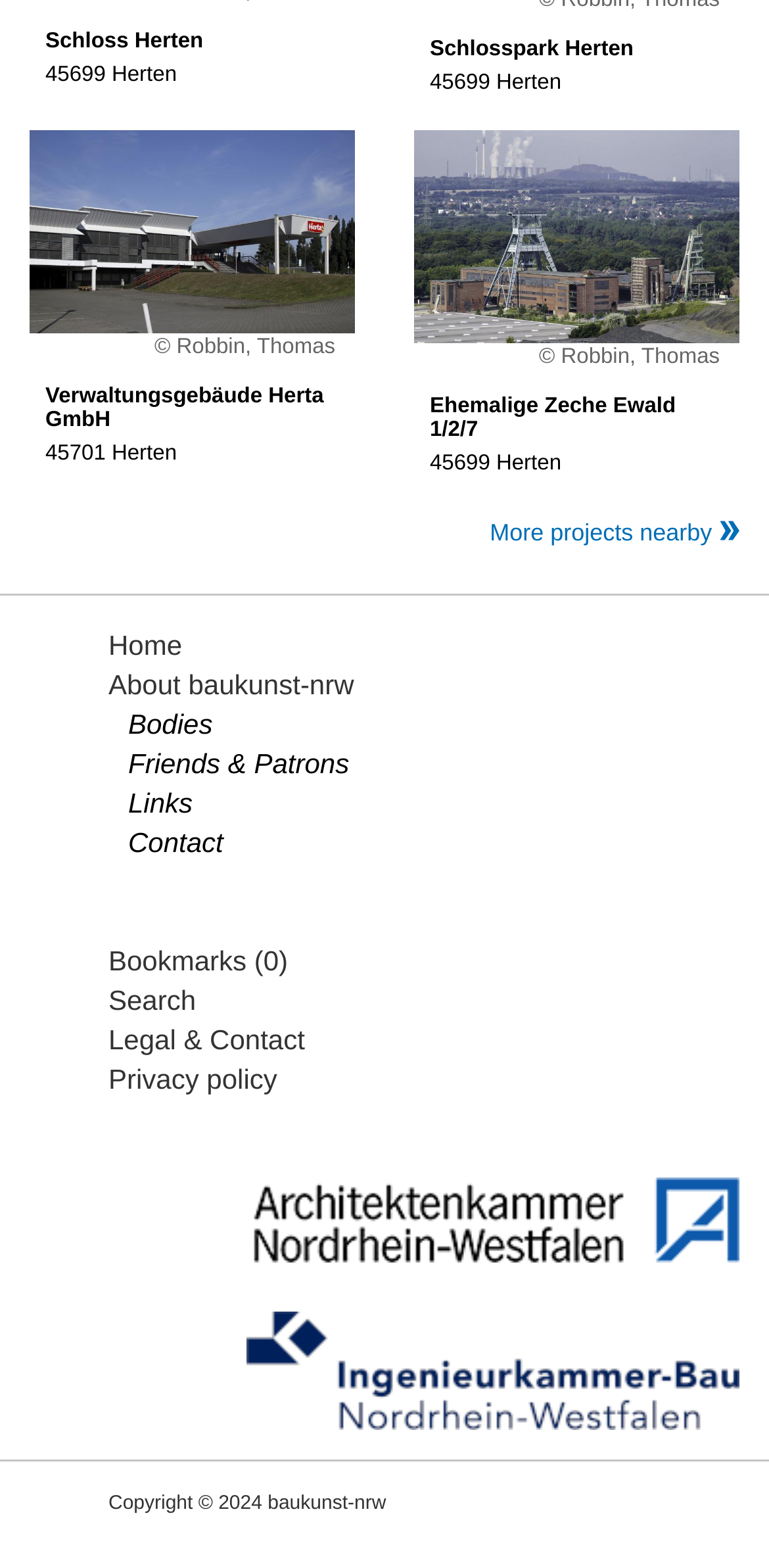Determine the bounding box coordinates of the clickable region to execute the instruction: "View bookmarks". The coordinates should be four float numbers between 0 and 1, denoted as [left, top, right, bottom].

[0.141, 0.602, 0.374, 0.623]